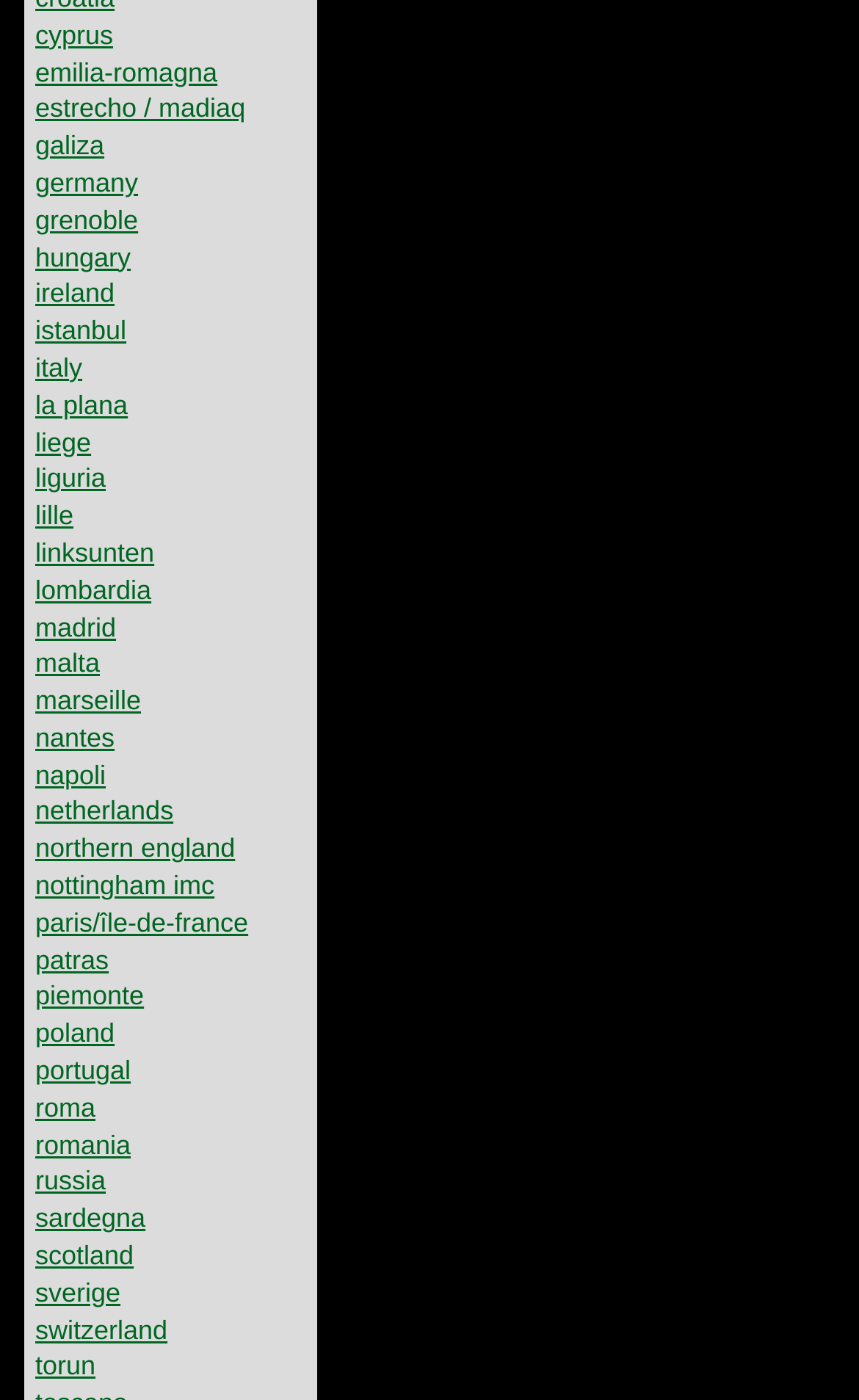Please identify the bounding box coordinates of where to click in order to follow the instruction: "explore istanbul".

[0.041, 0.225, 0.147, 0.247]